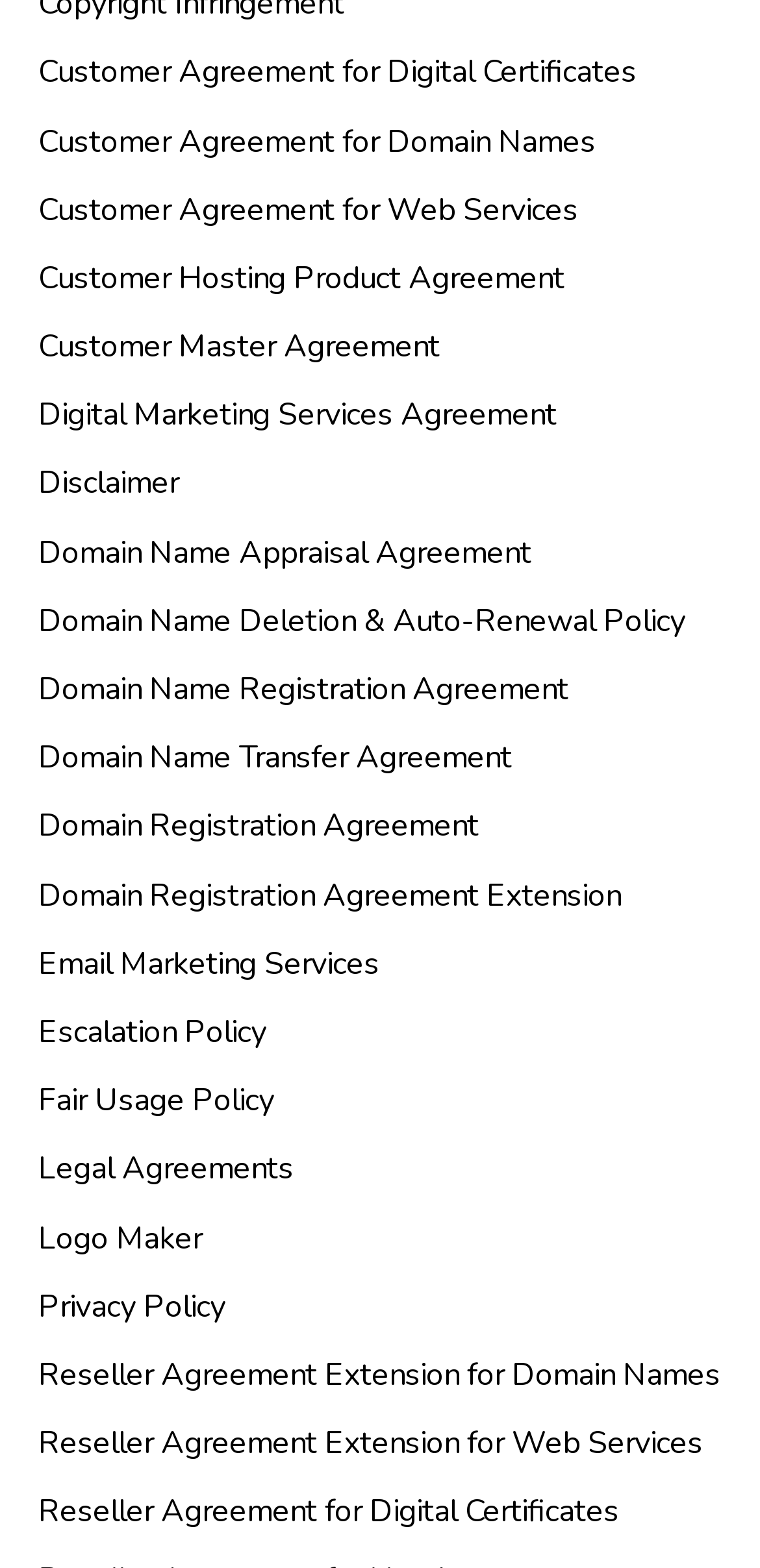Find the bounding box coordinates of the element I should click to carry out the following instruction: "View Customer Agreement for Digital Certificates".

[0.05, 0.033, 0.837, 0.06]